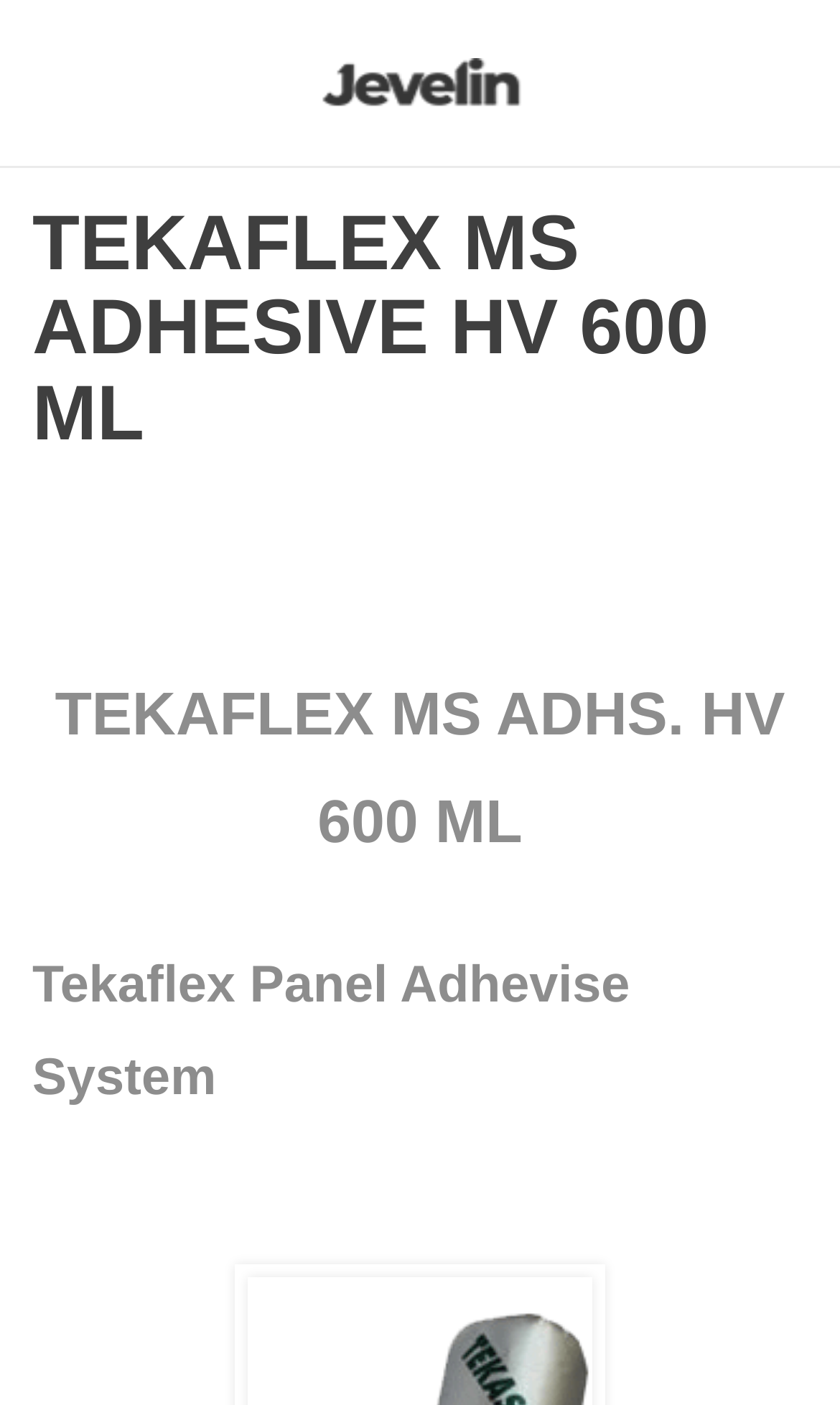What is the product category?
Answer the question with a detailed and thorough explanation.

The product category can be inferred from the static text 'Tekaflex Panel Adhevise System' which is located below the product name. This text provides additional information about the product.